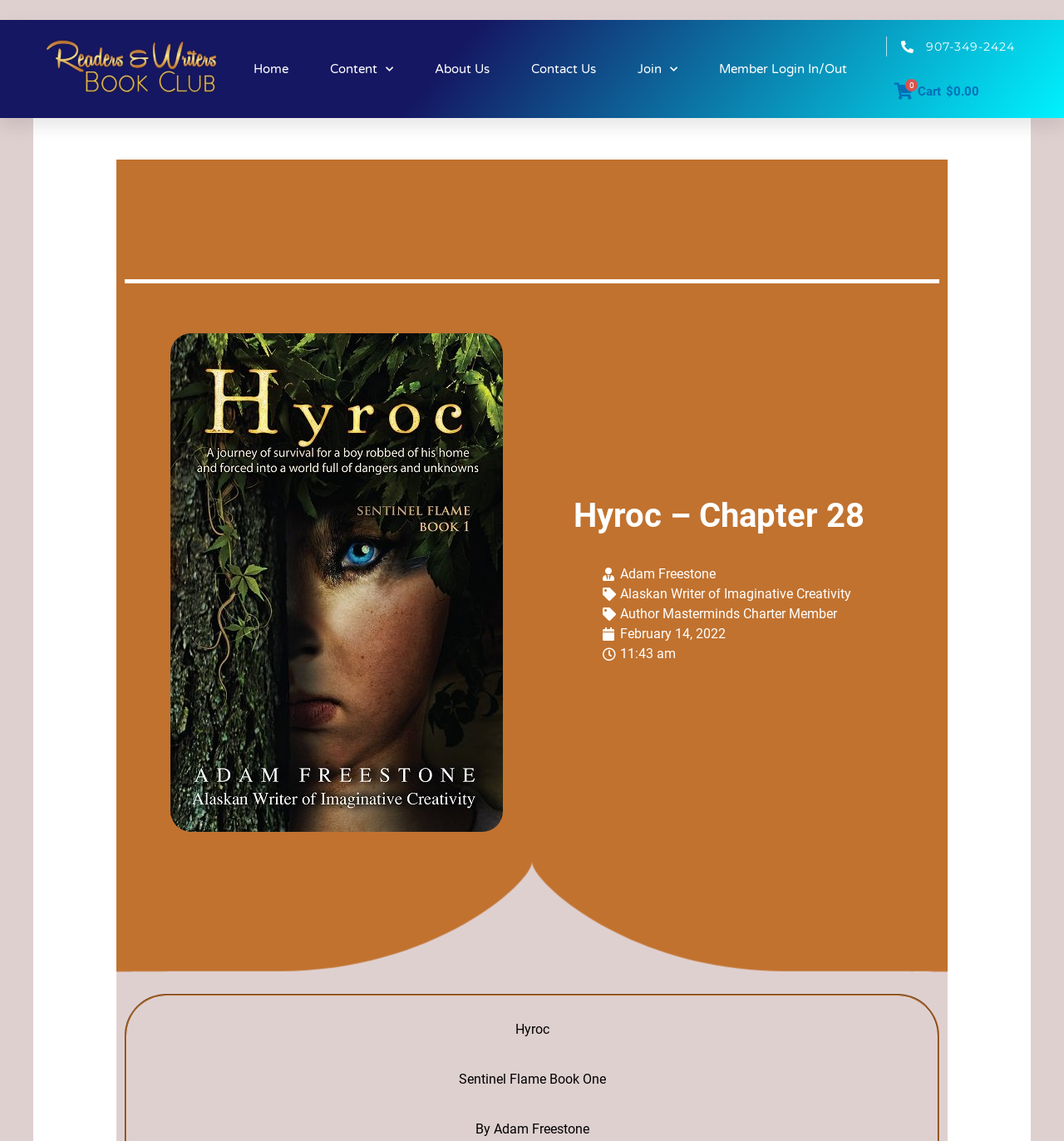Please give a one-word or short phrase response to the following question: 
What is the publication date of the book 'Hyroc'?

February 14, 2022